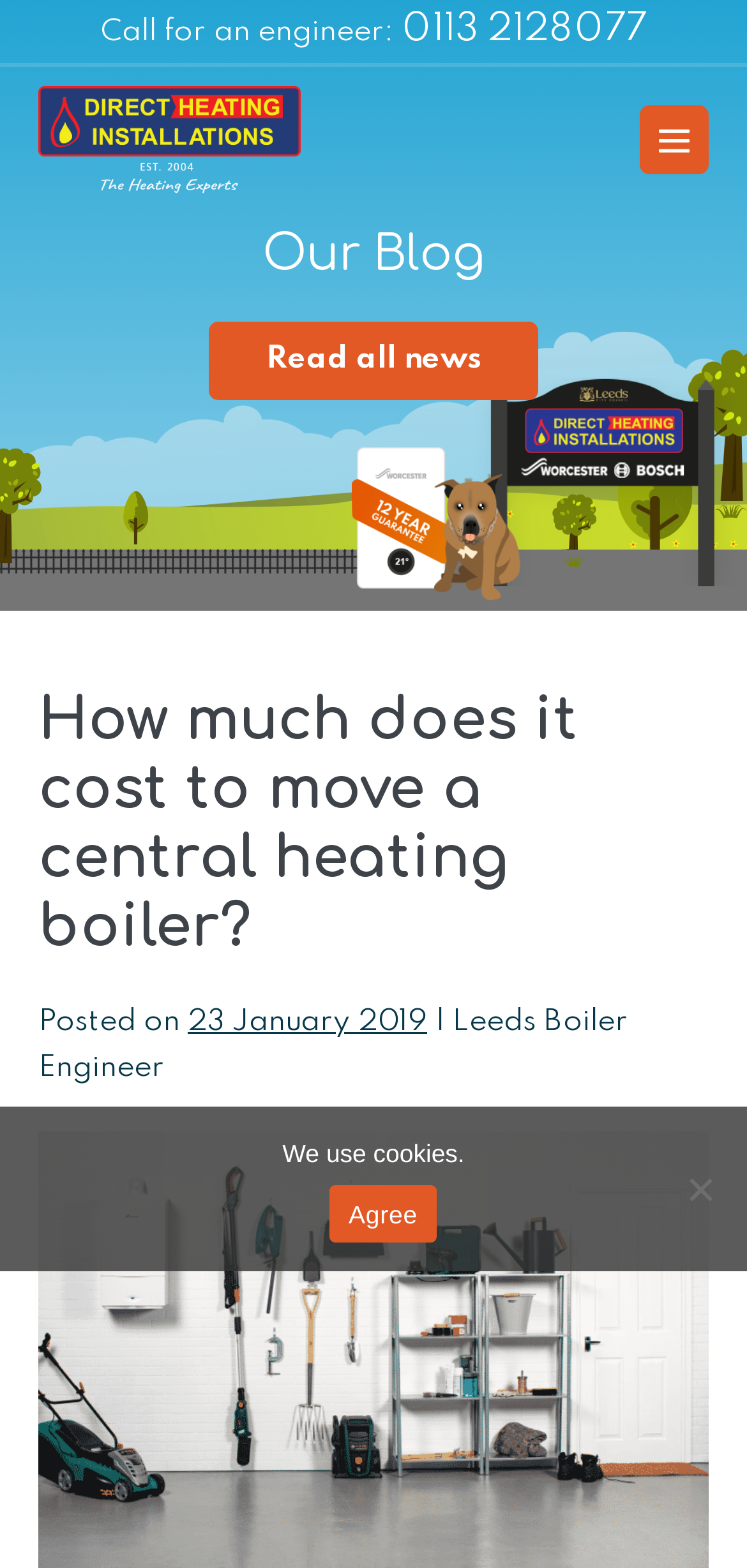What is the phone number to call for an engineer?
Using the image, respond with a single word or phrase.

0113 2128077